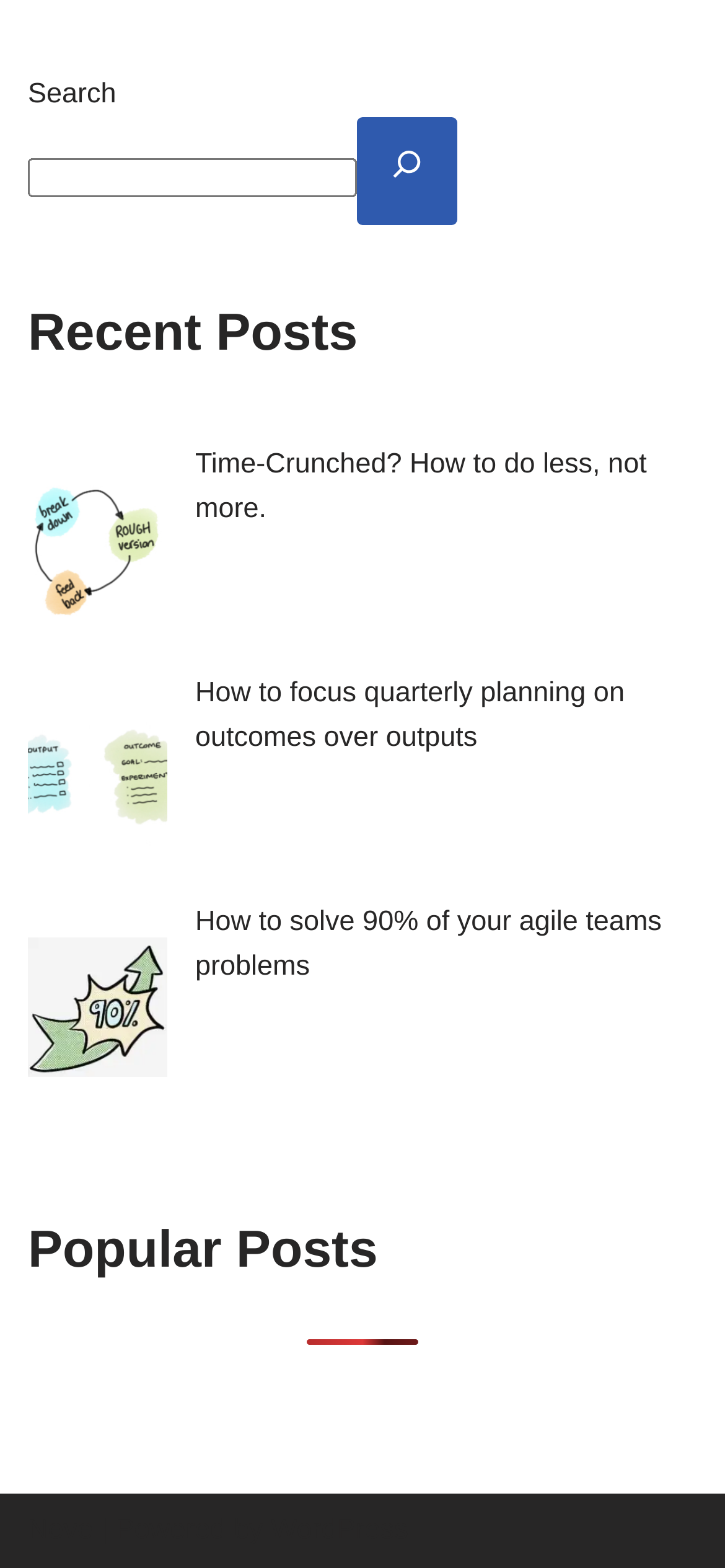Identify the bounding box of the UI element that matches this description: "Neve".

[0.038, 0.966, 0.128, 0.986]